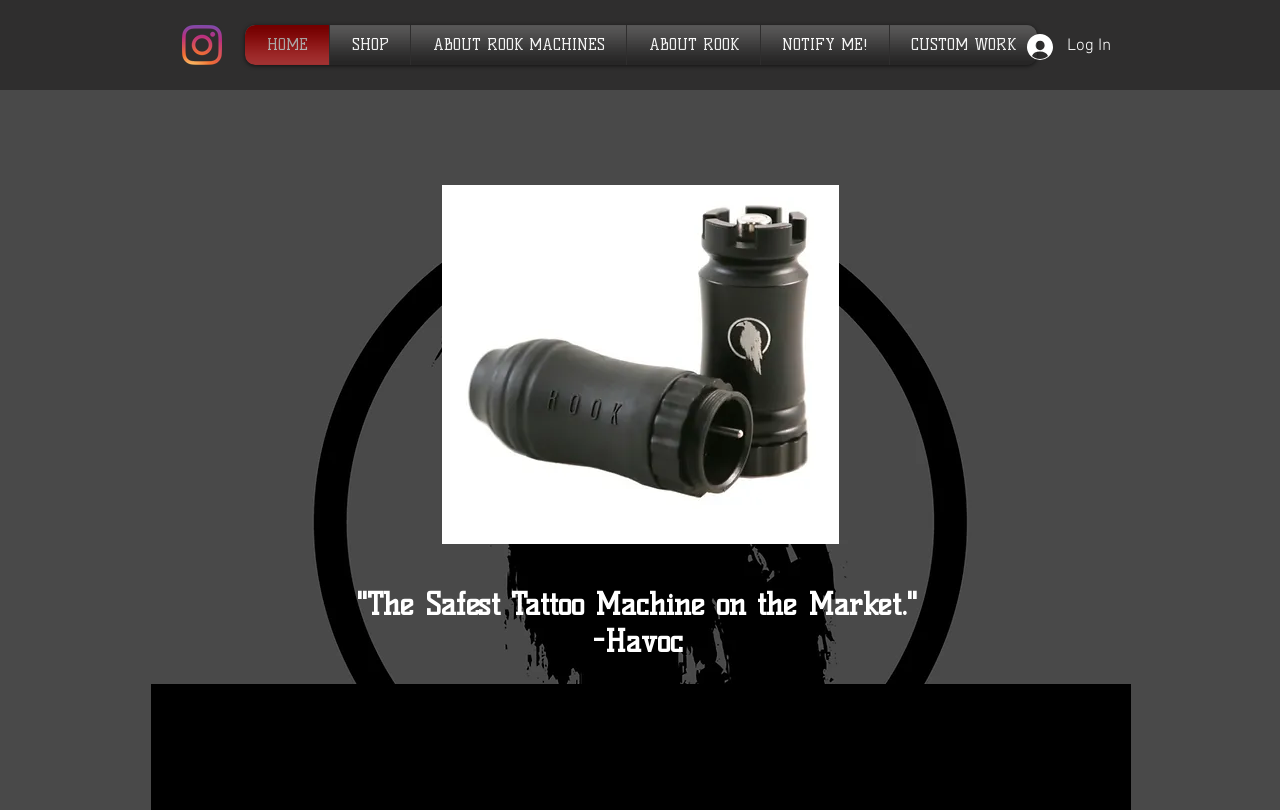What is the image above the navigation links?
Based on the image, answer the question in a detailed manner.

The image above the navigation links is IMG_9816_edited_edited.jpg, which is located in the element with the bounding box coordinates [0.345, 0.228, 0.655, 0.672].